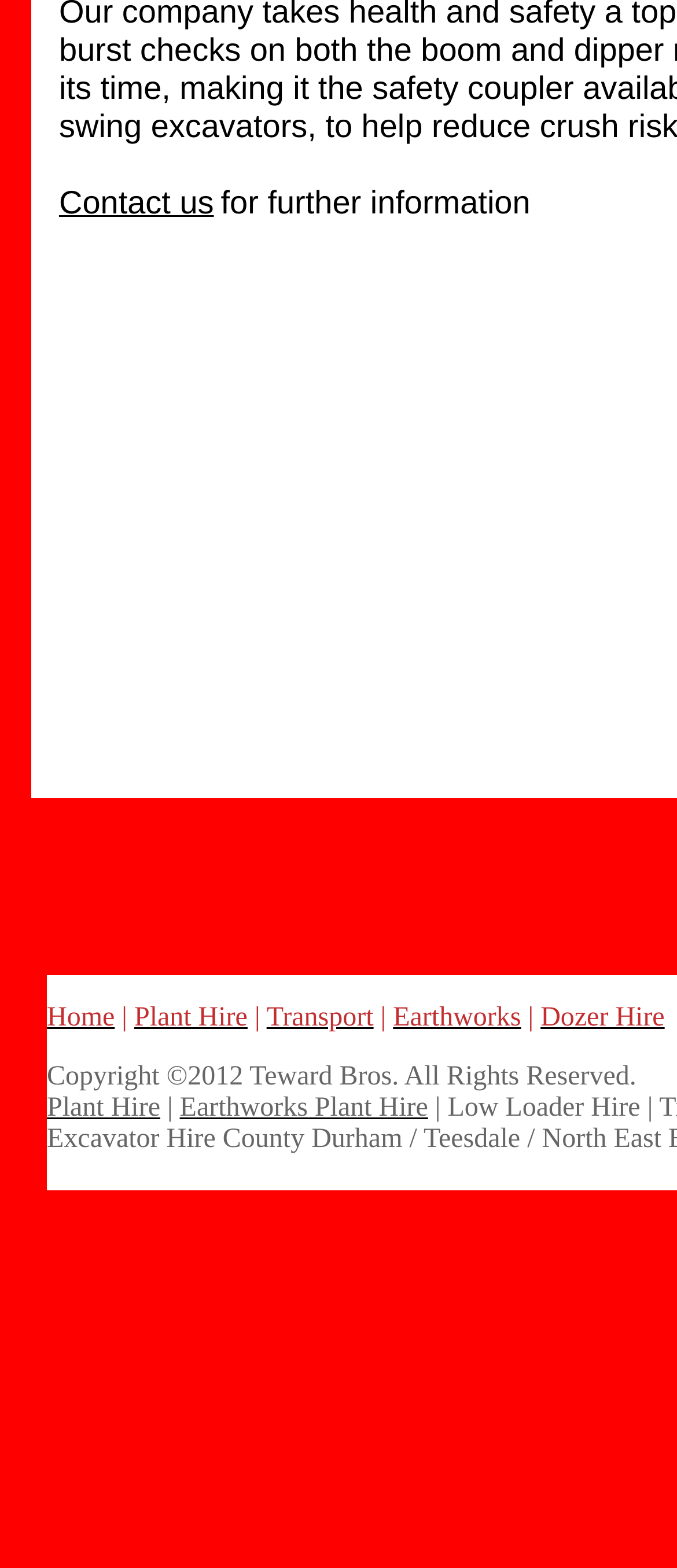Please identify the coordinates of the bounding box for the clickable region that will accomplish this instruction: "contact us".

[0.087, 0.117, 0.316, 0.141]